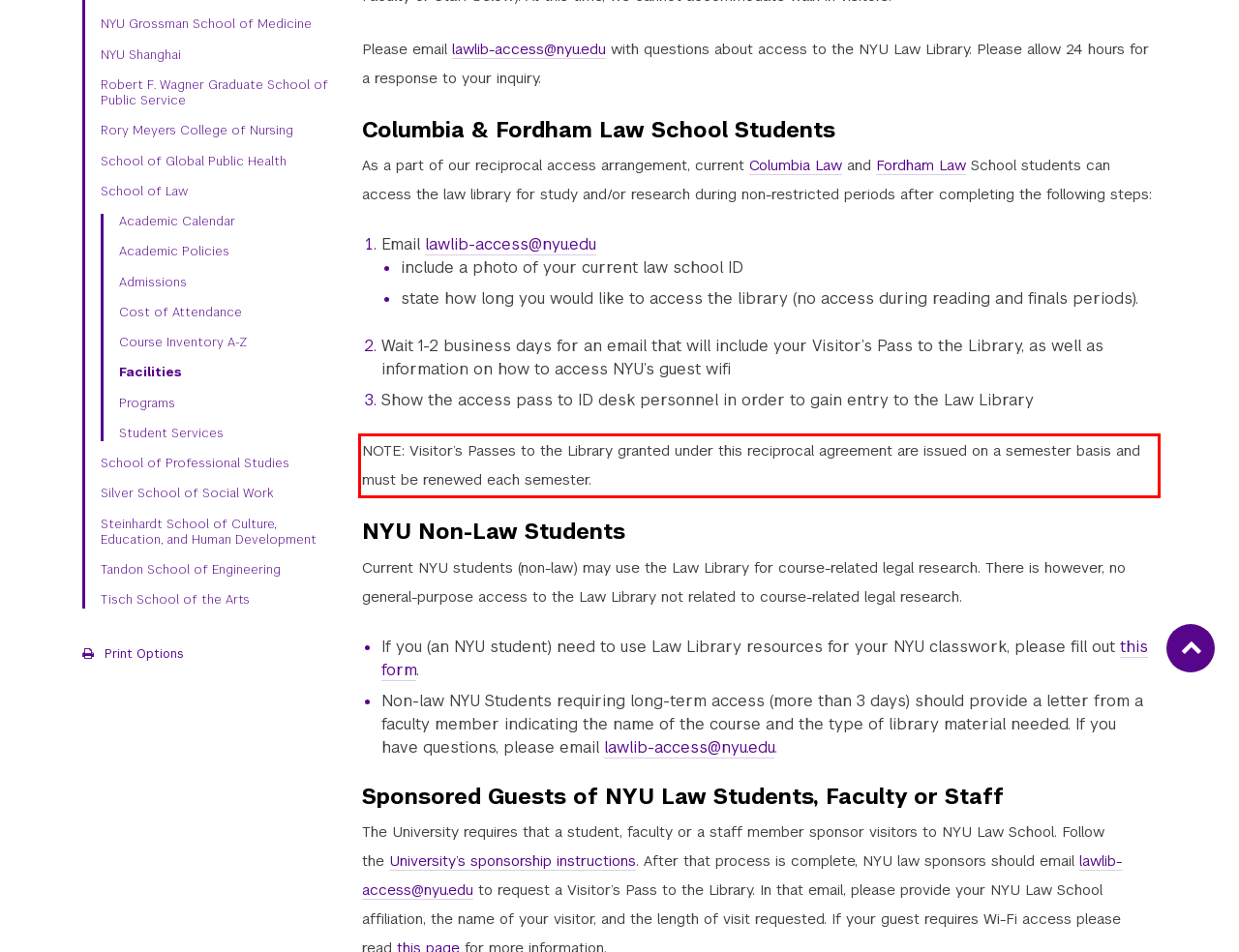Please identify and extract the text content from the UI element encased in a red bounding box on the provided webpage screenshot.

NOTE: Visitor’s Passes to the Library granted under this reciprocal agreement are issued on a semester basis and must be renewed each semester.